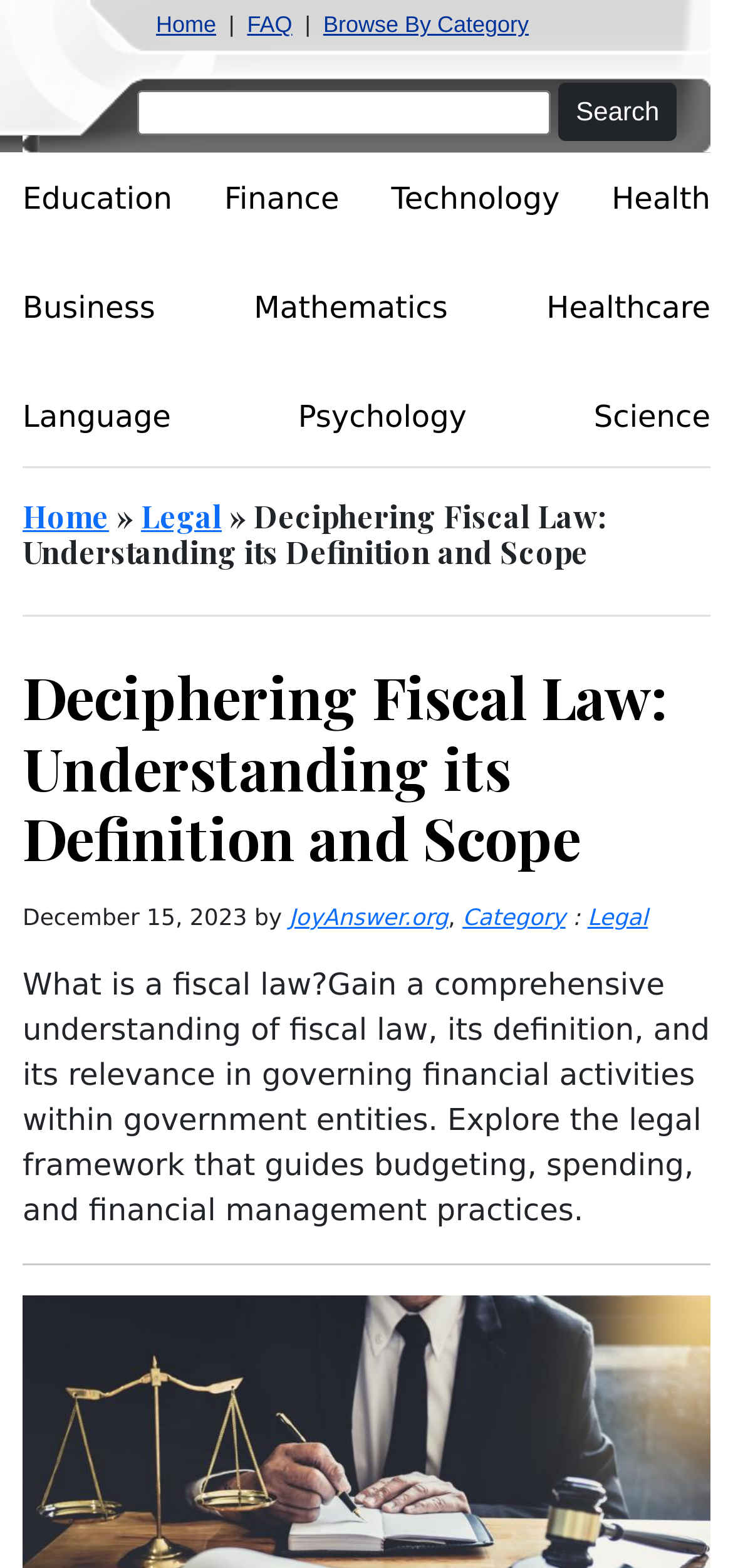Please predict the bounding box coordinates of the element's region where a click is necessary to complete the following instruction: "Go to the FAQ page". The coordinates should be represented by four float numbers between 0 and 1, i.e., [left, top, right, bottom].

[0.337, 0.007, 0.399, 0.024]